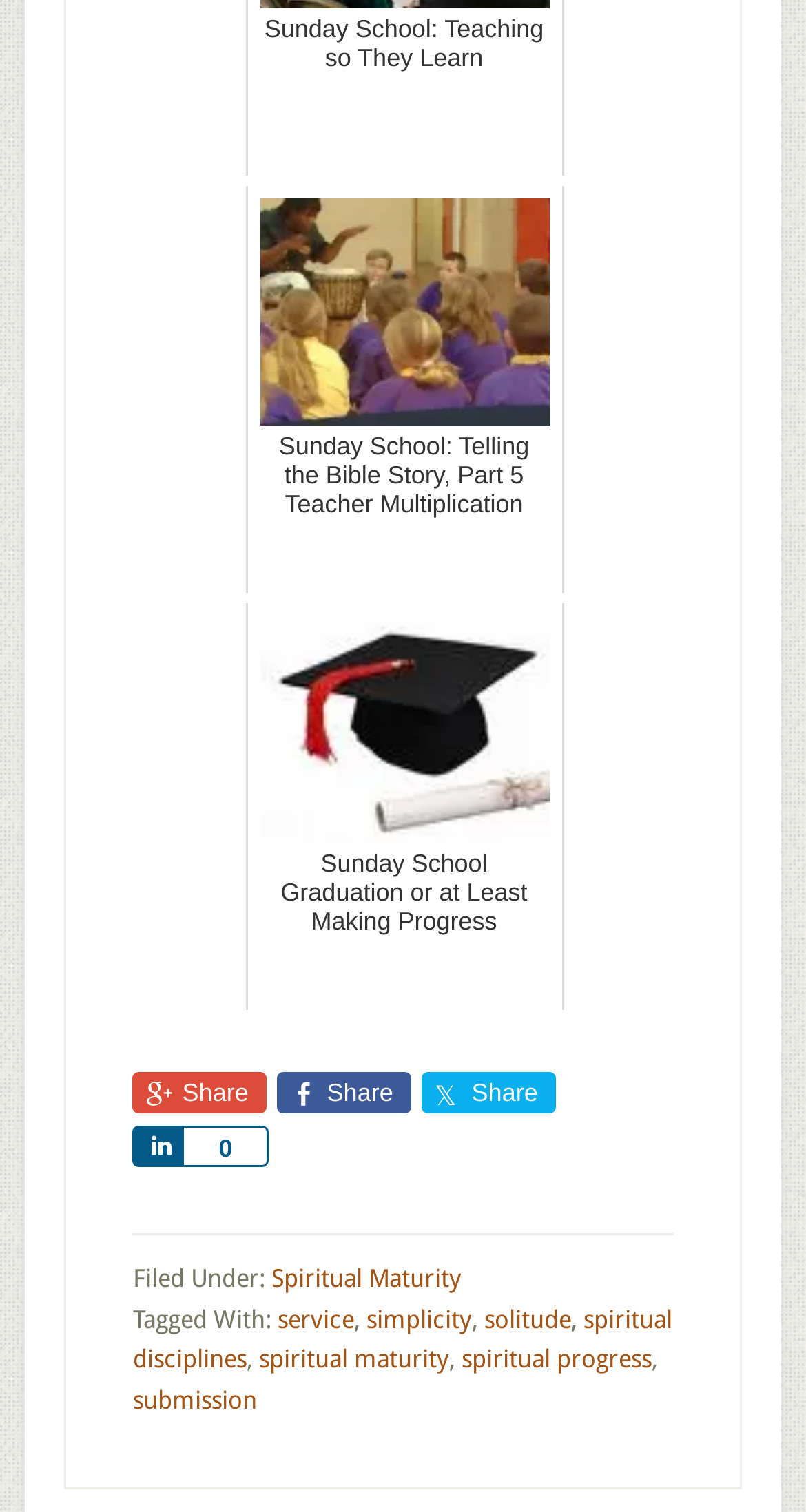Please identify the bounding box coordinates of the element that needs to be clicked to perform the following instruction: "View Domestic Violence Offences".

None